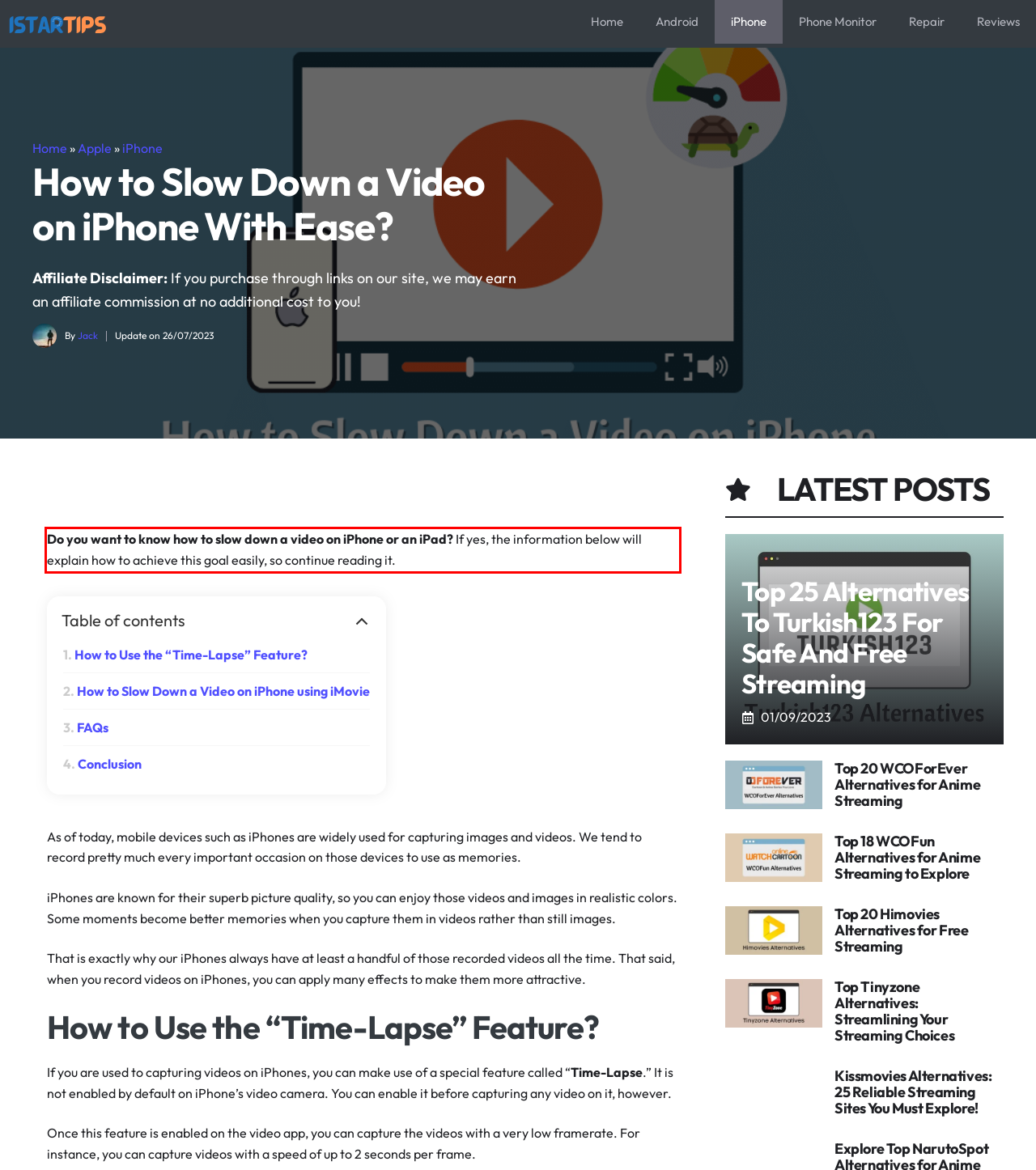Please identify and extract the text content from the UI element encased in a red bounding box on the provided webpage screenshot.

Do you want to know how to slow down a video on iPhone or an iPad? If yes, the information below will explain how to achieve this goal easily, so continue reading it.